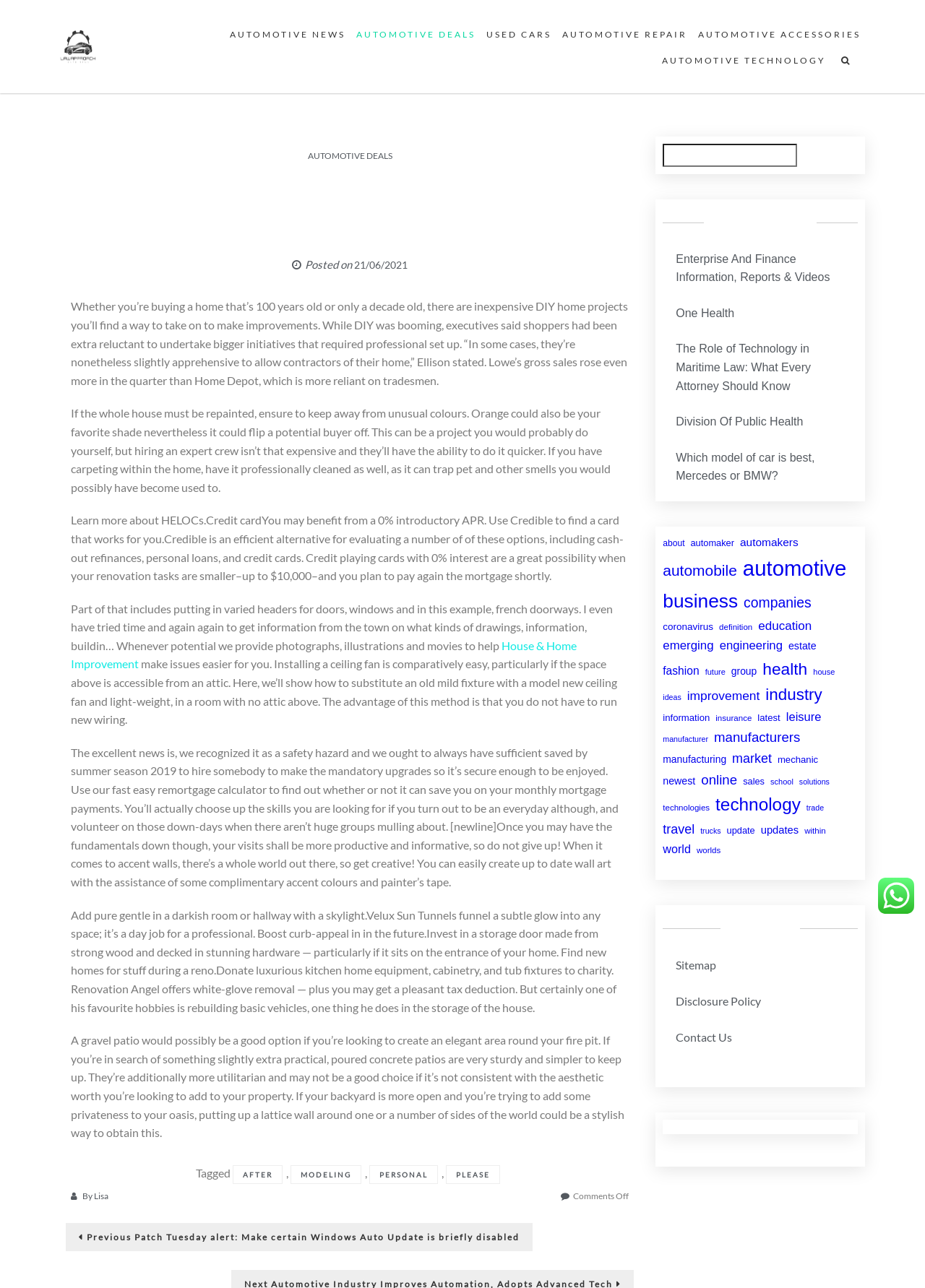Please find the bounding box coordinates (top-left x, top-left y, bottom-right x, bottom-right y) in the screenshot for the UI element described as follows: name="s" placeholder="Search..."

None